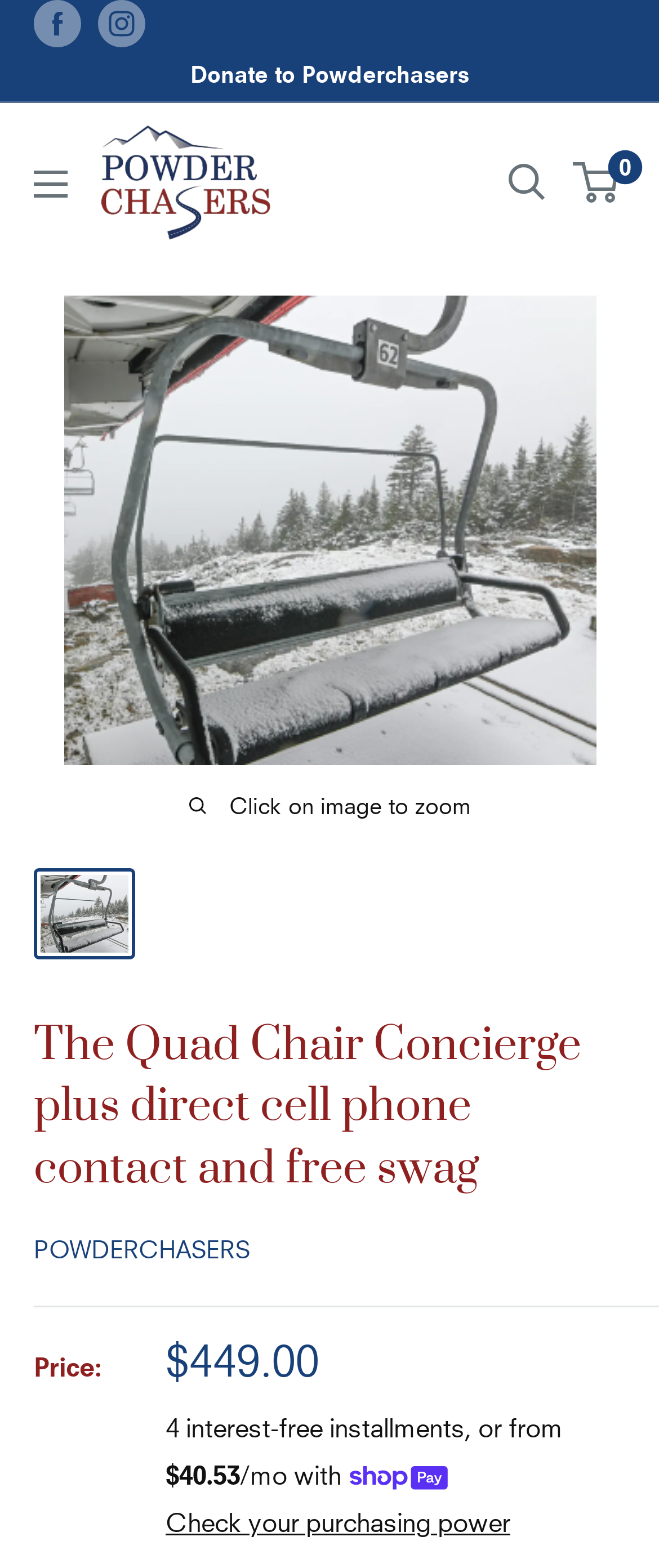What is the name of the company?
Can you provide a detailed and comprehensive answer to the question?

I found the name of the company by looking at the link element with the text 'Powderchasers Powderchasers', which suggests that the company name is Powderchasers.